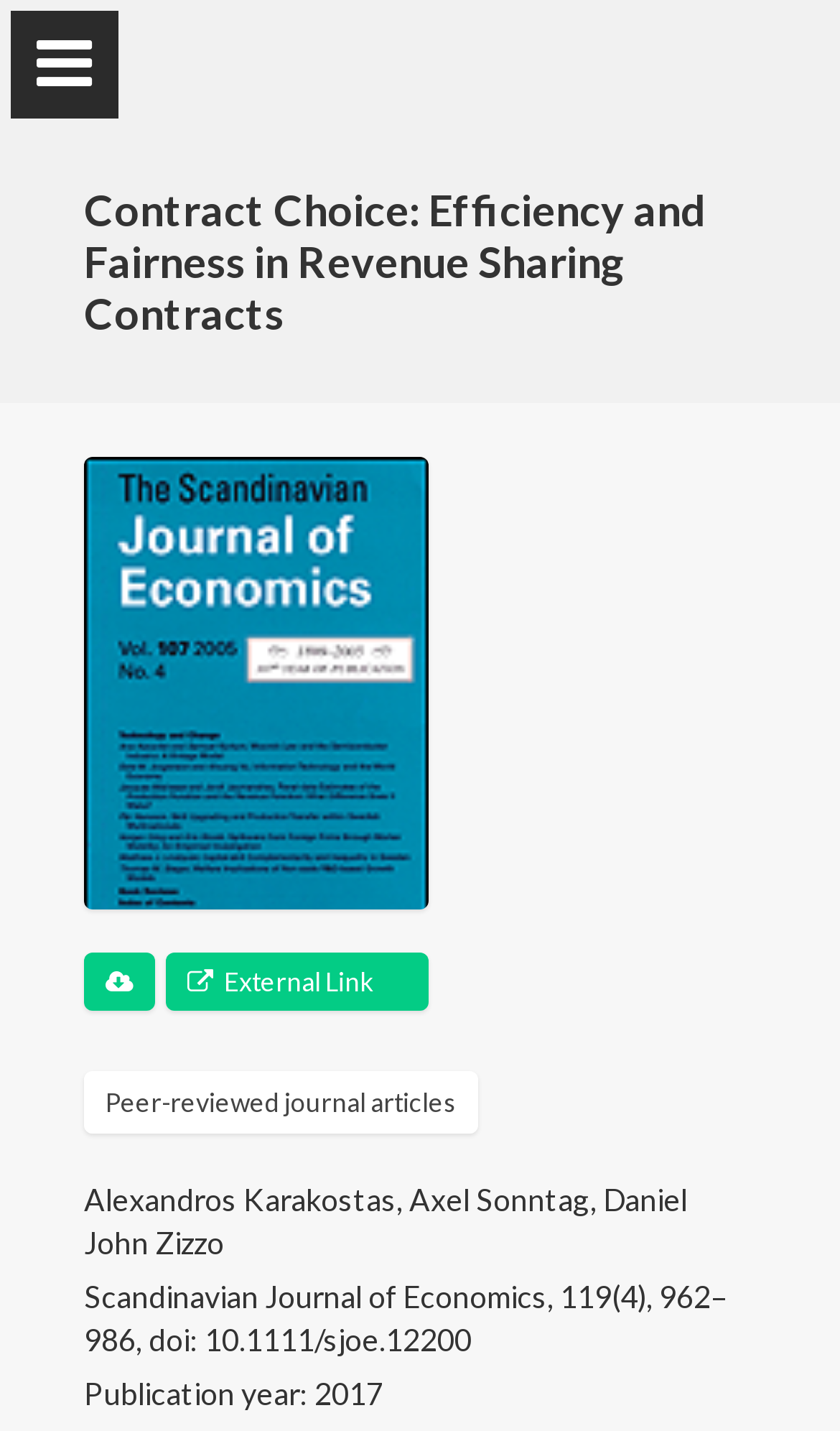Please find the bounding box coordinates for the clickable element needed to perform this instruction: "Contact Axel Sonntag".

[0.038, 0.796, 1.0, 0.864]